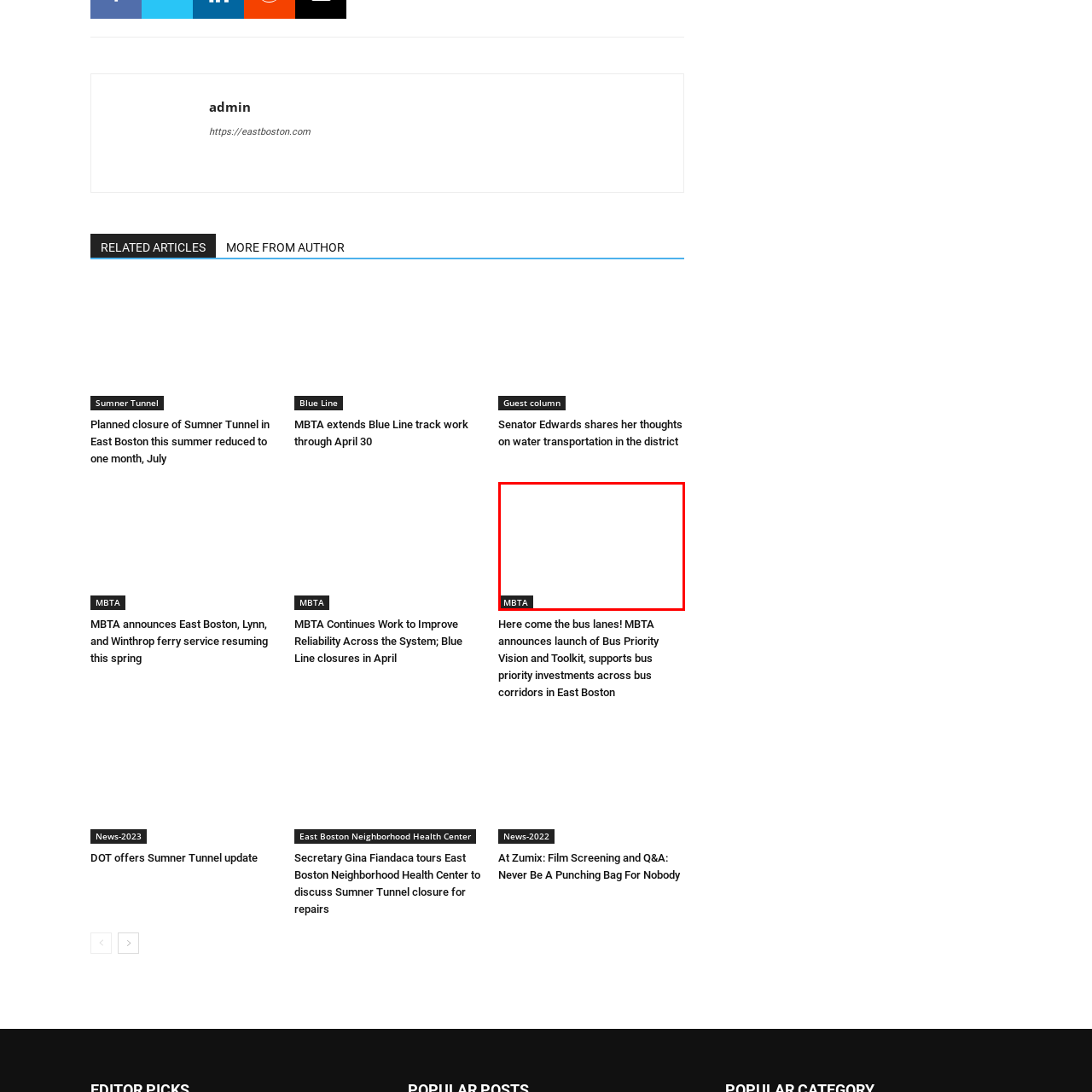Look at the image enclosed by the red boundary and give a detailed answer to the following question, grounding your response in the image's content: 
What is the significance of the MBTA logo in the image?

The MBTA logo is prominently displayed in the image, which suggests that it represents the Massachusetts Bay Transportation Authority, the organization behind the 'Bus Priority Vision and Toolkit' initiative.